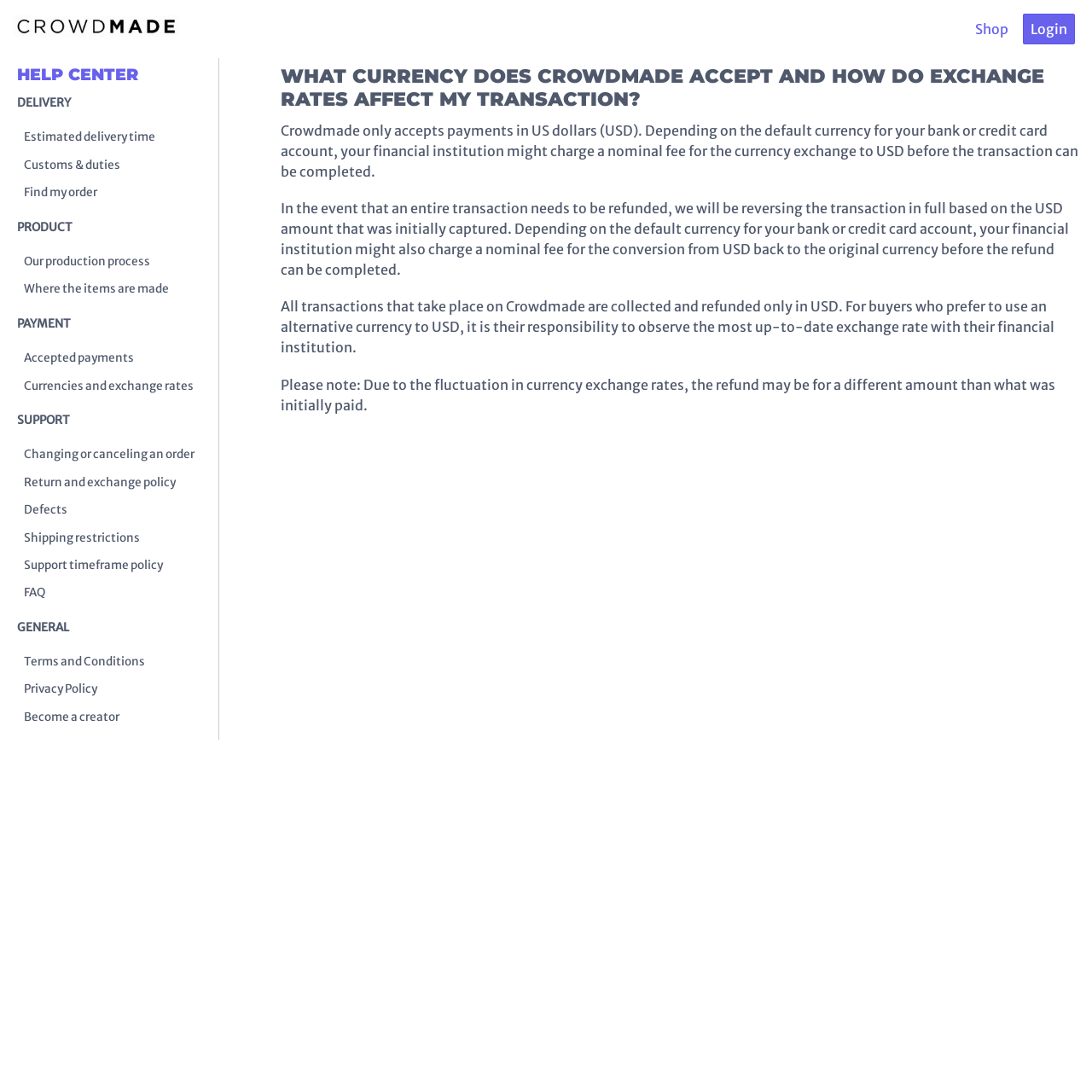Identify the bounding box coordinates for the element you need to click to achieve the following task: "Learn about Our production process". Provide the bounding box coordinates as four float numbers between 0 and 1, in the form [left, top, right, bottom].

[0.016, 0.229, 0.184, 0.251]